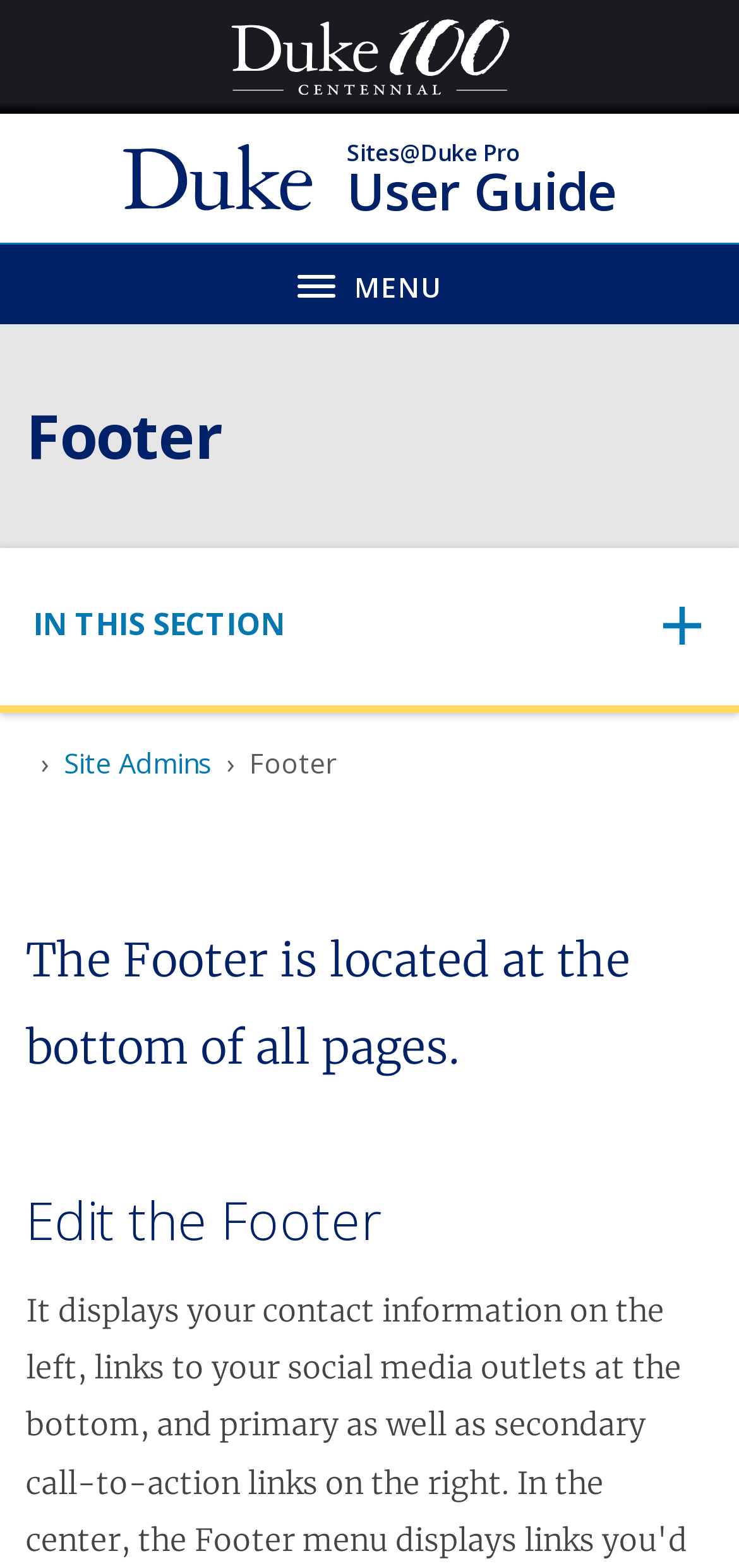Locate the bounding box of the UI element based on this description: "MenuClose". Provide four float numbers between 0 and 1 as [left, top, right, bottom].

[0.0, 0.155, 1.0, 0.207]